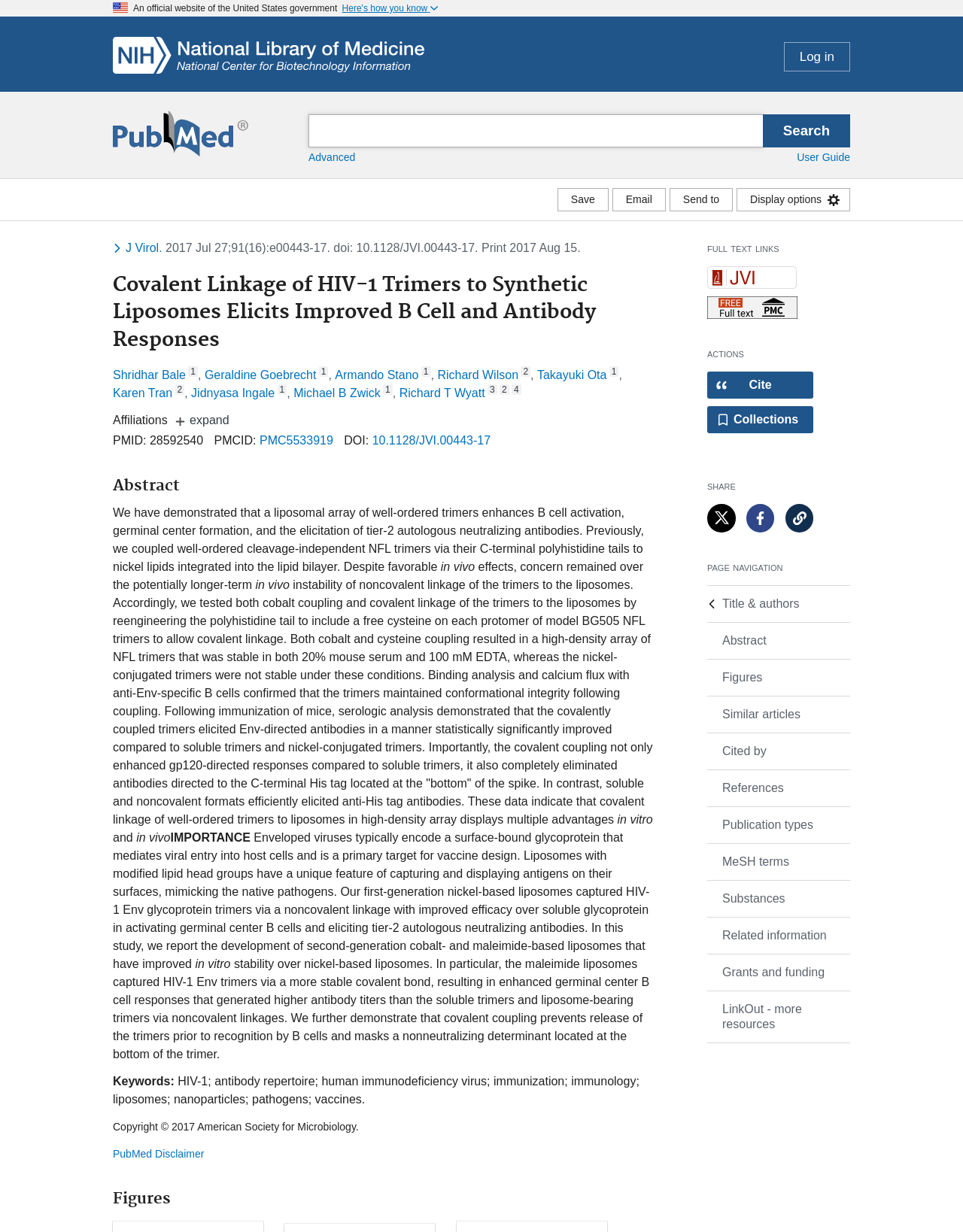Can you locate the main headline on this webpage and provide its text content?

Covalent Linkage of HIV-1 Trimers to Synthetic Liposomes Elicits Improved B Cell and Antibody Responses